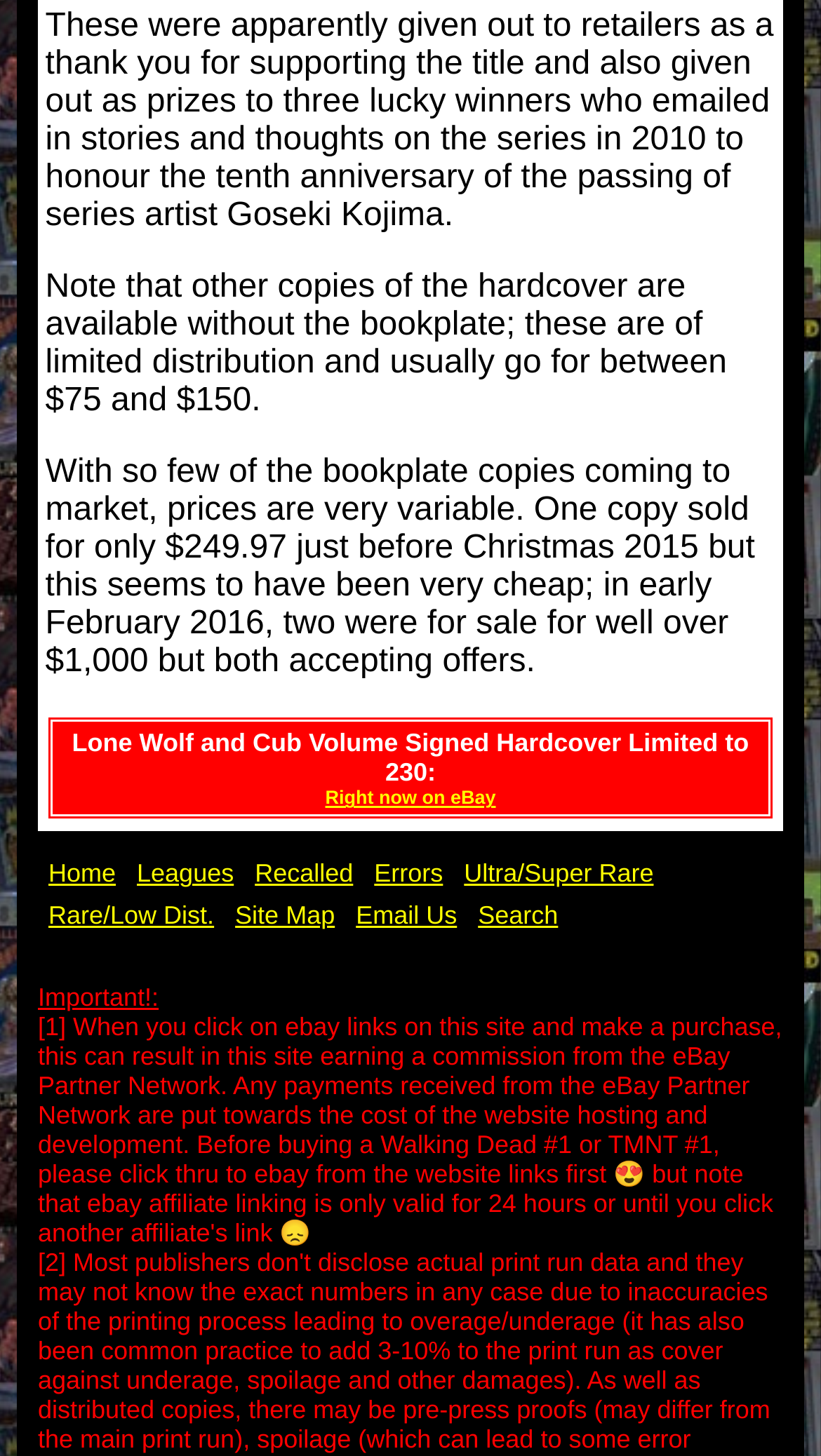What is the cheapest price a bookplate copy was sold for?
Carefully analyze the image and provide a detailed answer to the question.

According to the text, 'One copy sold for only $249.97 just before Christmas 2015...' which indicates that this is the cheapest price a bookplate copy was sold for.